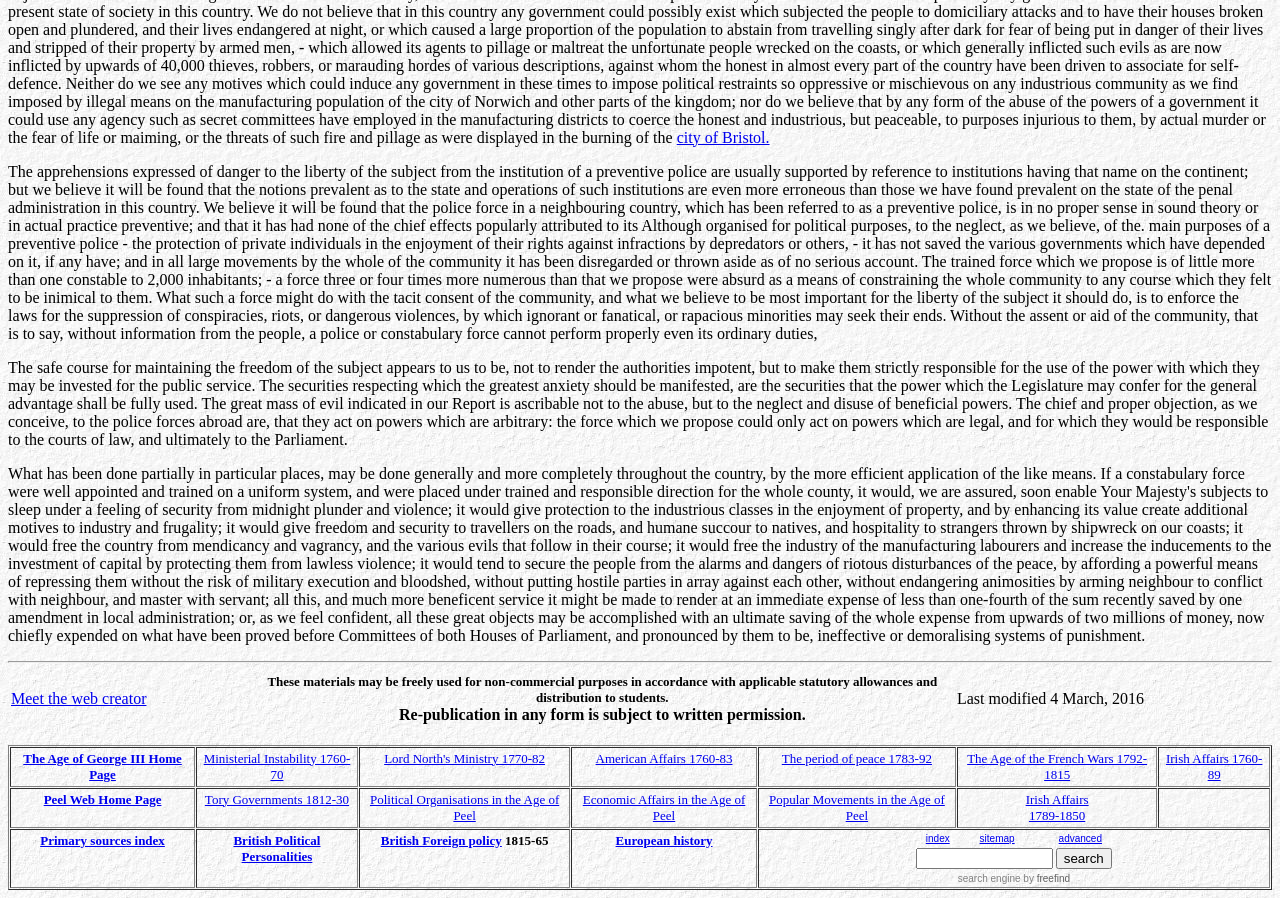Find the bounding box coordinates of the element you need to click on to perform this action: 'Meet the web creator'. The coordinates should be represented by four float values between 0 and 1, in the format [left, top, right, bottom].

[0.009, 0.768, 0.114, 0.787]